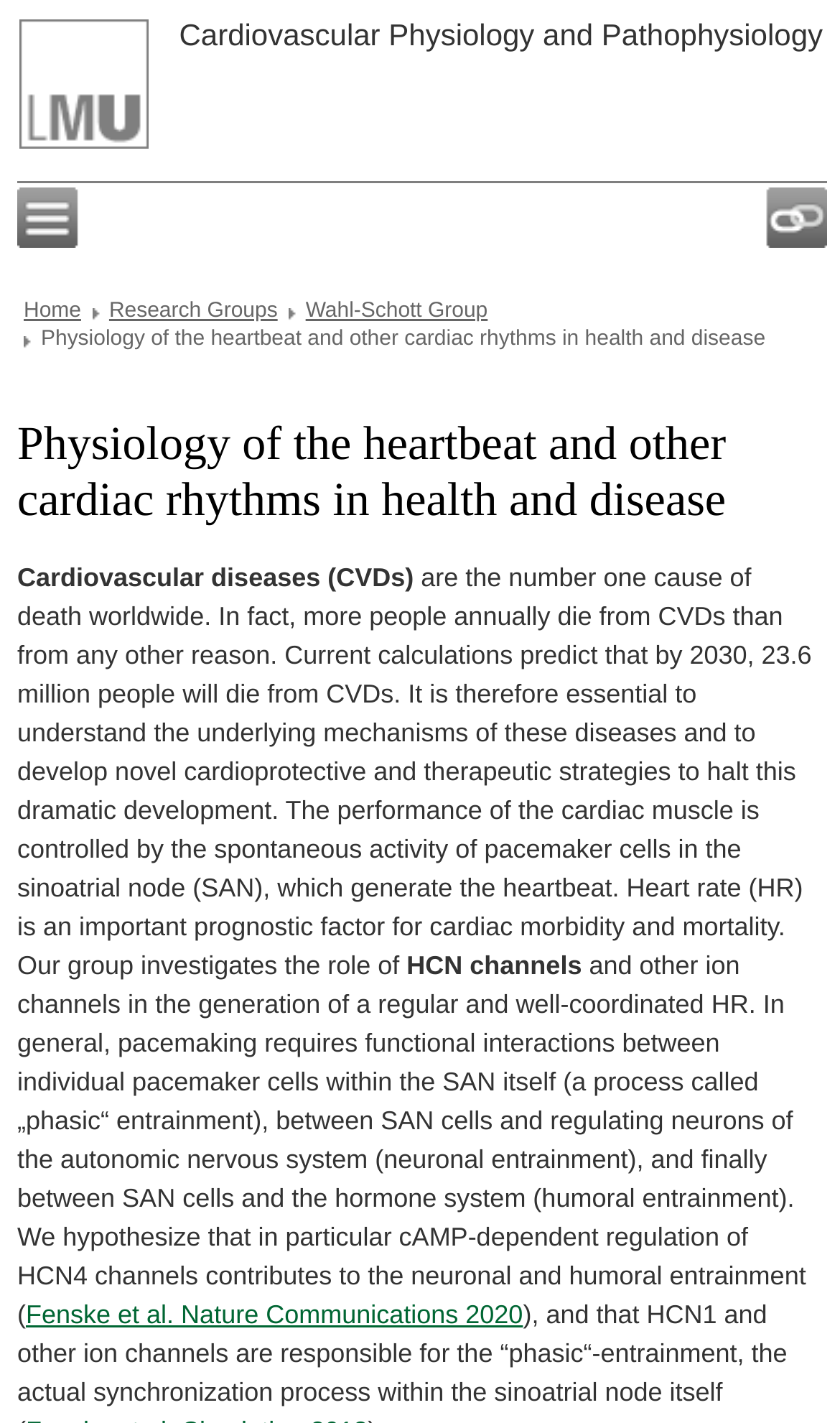What is the journal where Fenske et al. published their research in 2020?
Based on the screenshot, answer the question with a single word or phrase.

Nature Communications